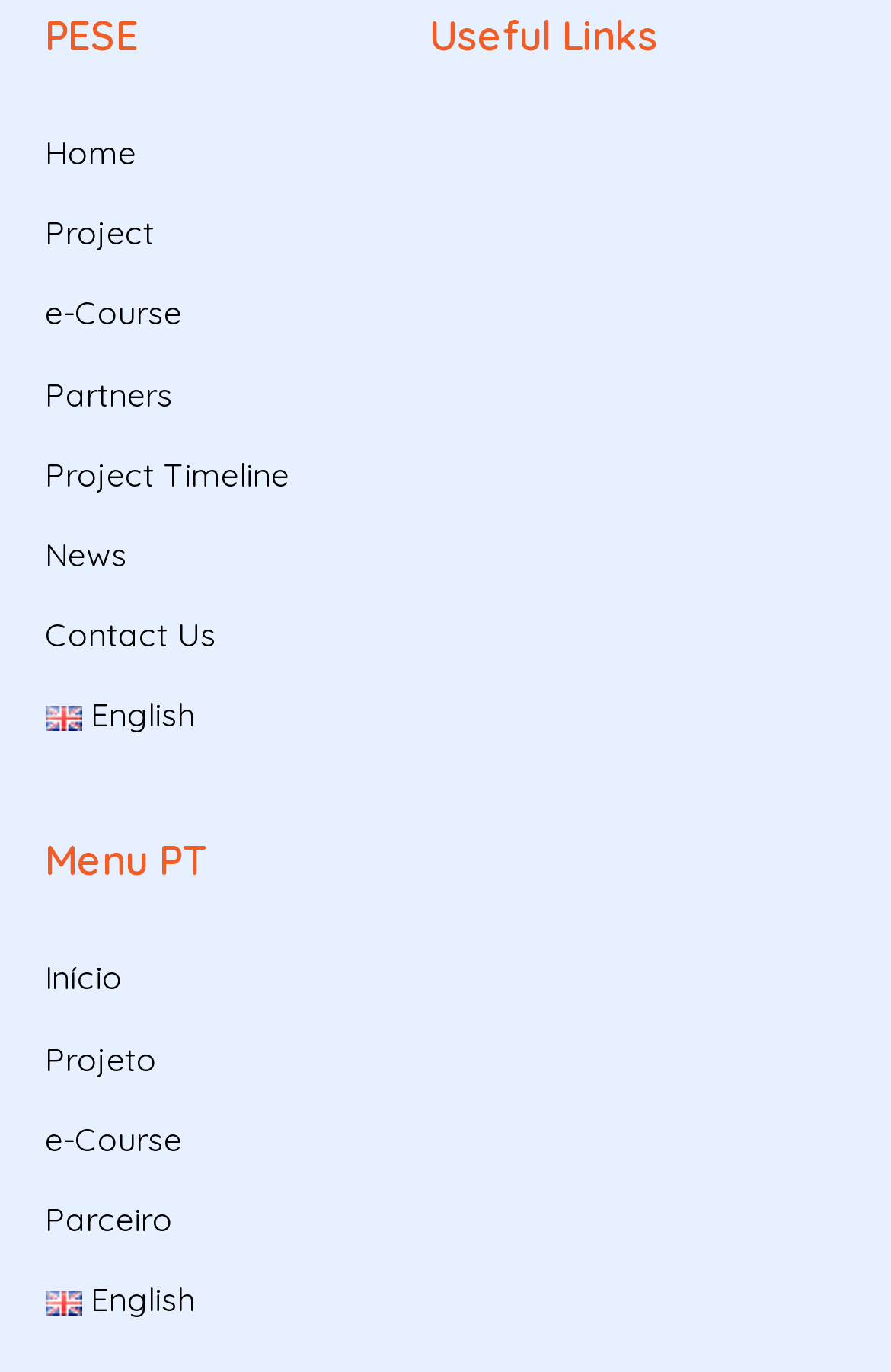Find the UI element described as: "Home" and predict its bounding box coordinates. Ensure the coordinates are four float numbers between 0 and 1, [left, top, right, bottom].

[0.05, 0.097, 0.153, 0.127]